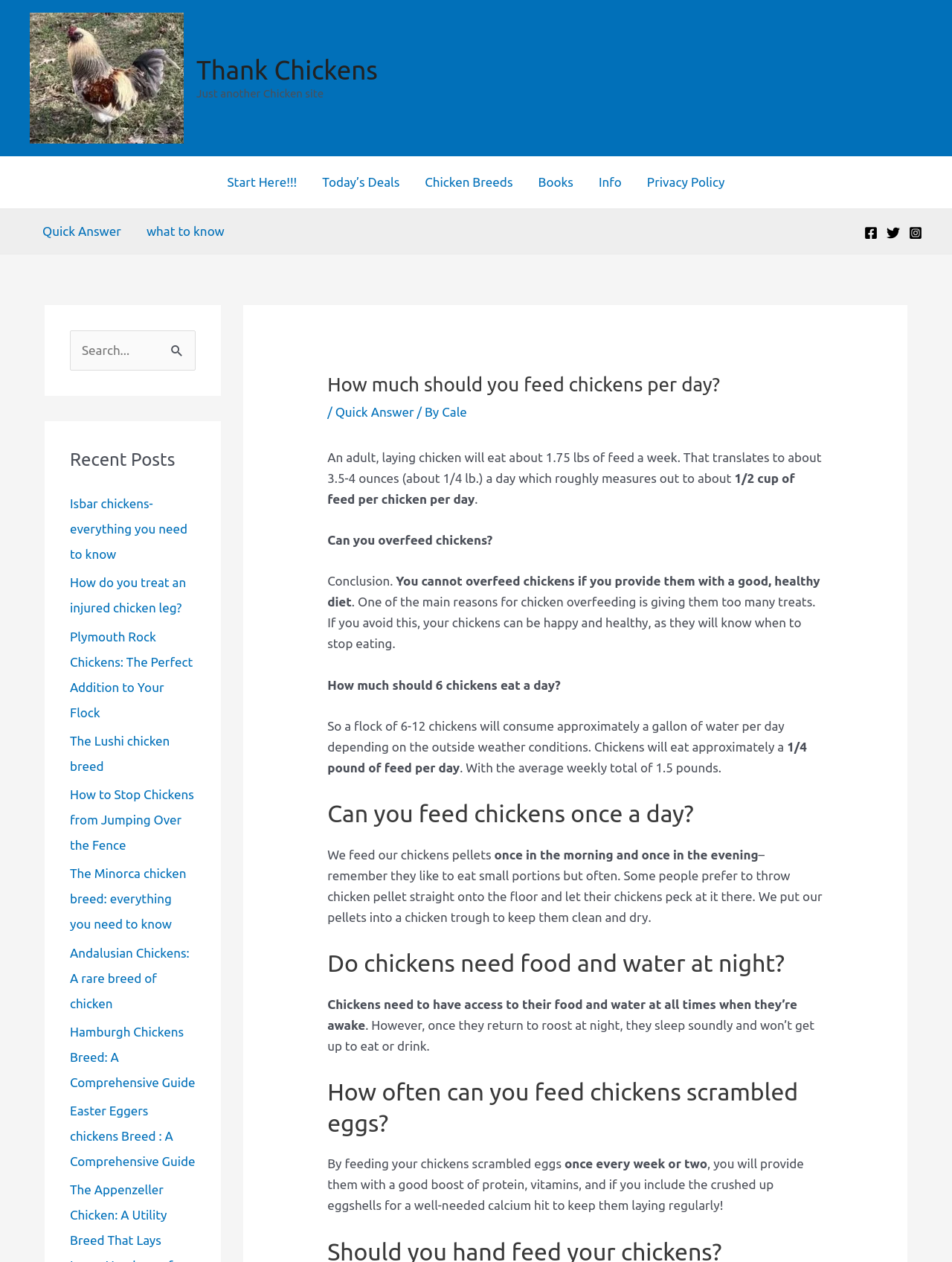How often can you feed chickens scrambled eggs?
Please describe in detail the information shown in the image to answer the question.

The webpage suggests that feeding chickens scrambled eggs once every week or two can provide them with a good boost of protein, vitamins, and calcium.